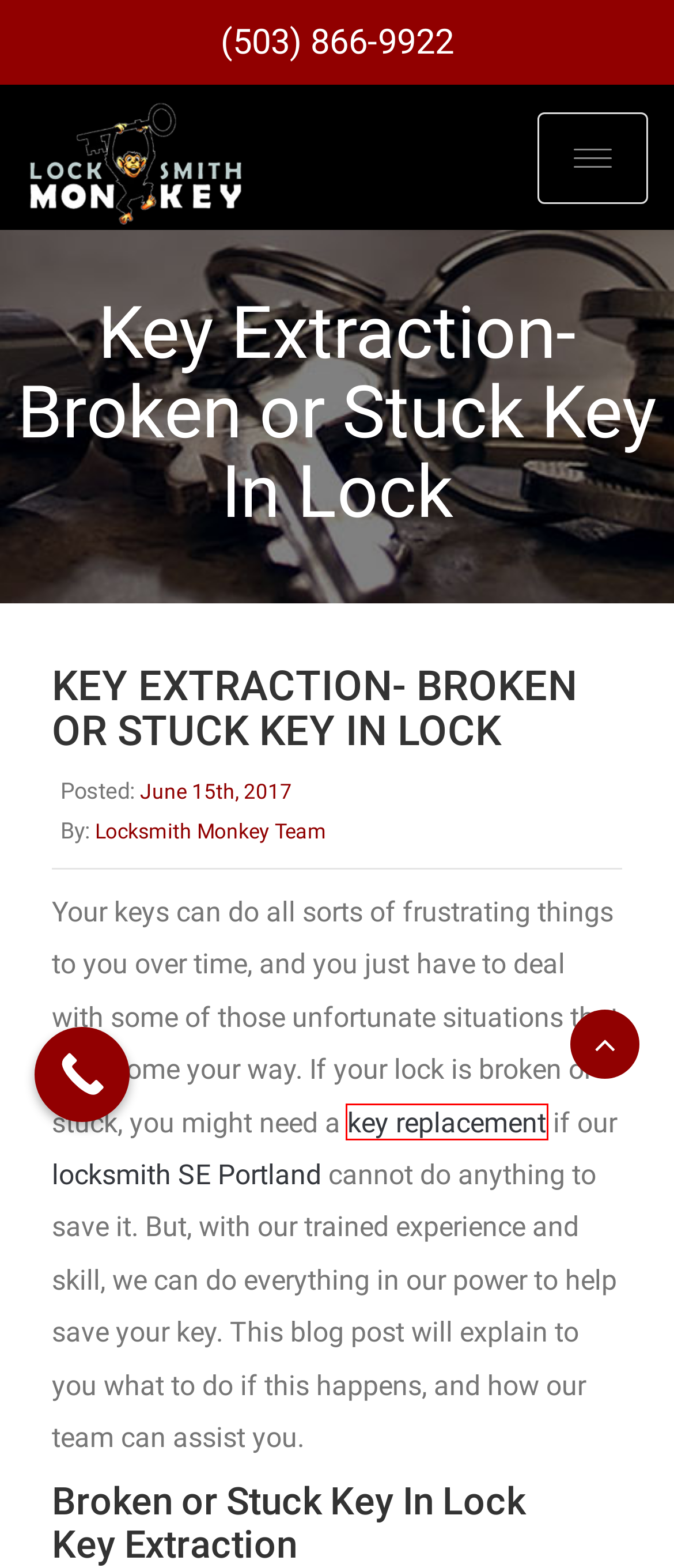Given a screenshot of a webpage with a red bounding box around an element, choose the most appropriate webpage description for the new page displayed after clicking the element within the bounding box. Here are the candidates:
A. Locksmith Services | Car Unlock | Door Lock Repairs & Installations Portland, OR - Locksmith Monkey
B. Locksmith Monkey Team, Author at Locksmith Monkey The Best Local Locksmith Near Me Portland, OR
C. Auto Locksmith Portland - Car Keys Replacement - (503) 866-9922
D. Automotive Locksmith Portland | Fast Response Mobile Auto Locksmith
E. Broken Key Archives - Locksmith Monkey The Best Local Locksmith Near Me Portland, OR
F. Access Control system Archives - Locksmith Monkey The Best Local Locksmith Near Me Portland, OR
G. Locations Archive - Locksmith Monkey The Best Local Locksmith Near Me Portland, OR
H. Locksmith Monkey Archives - Locksmith Monkey The Best Local Locksmith Near Me Portland, OR

C